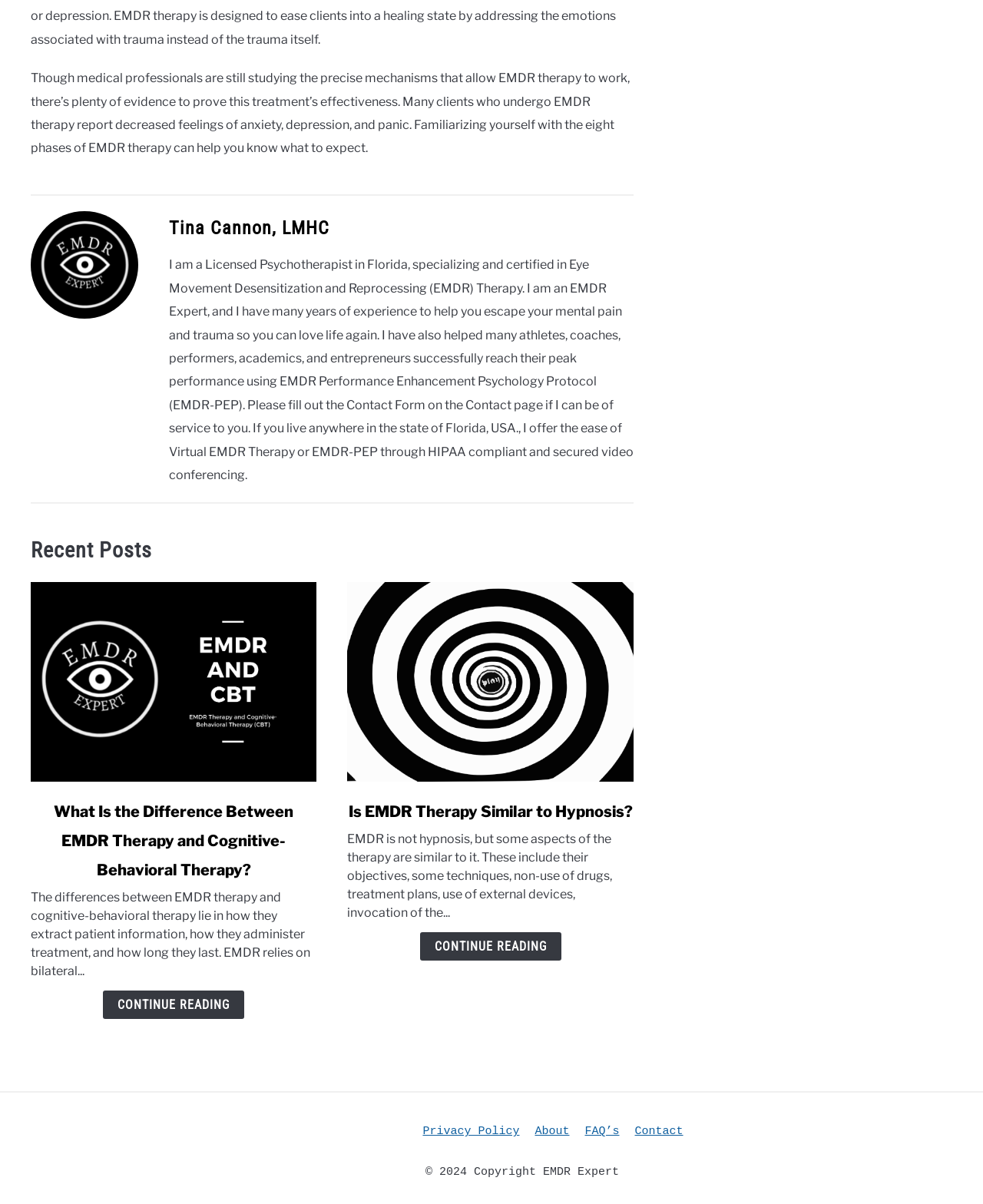What is the location where the author offers Virtual EMDR Therapy?
Please answer the question with a single word or phrase, referencing the image.

Florida, USA